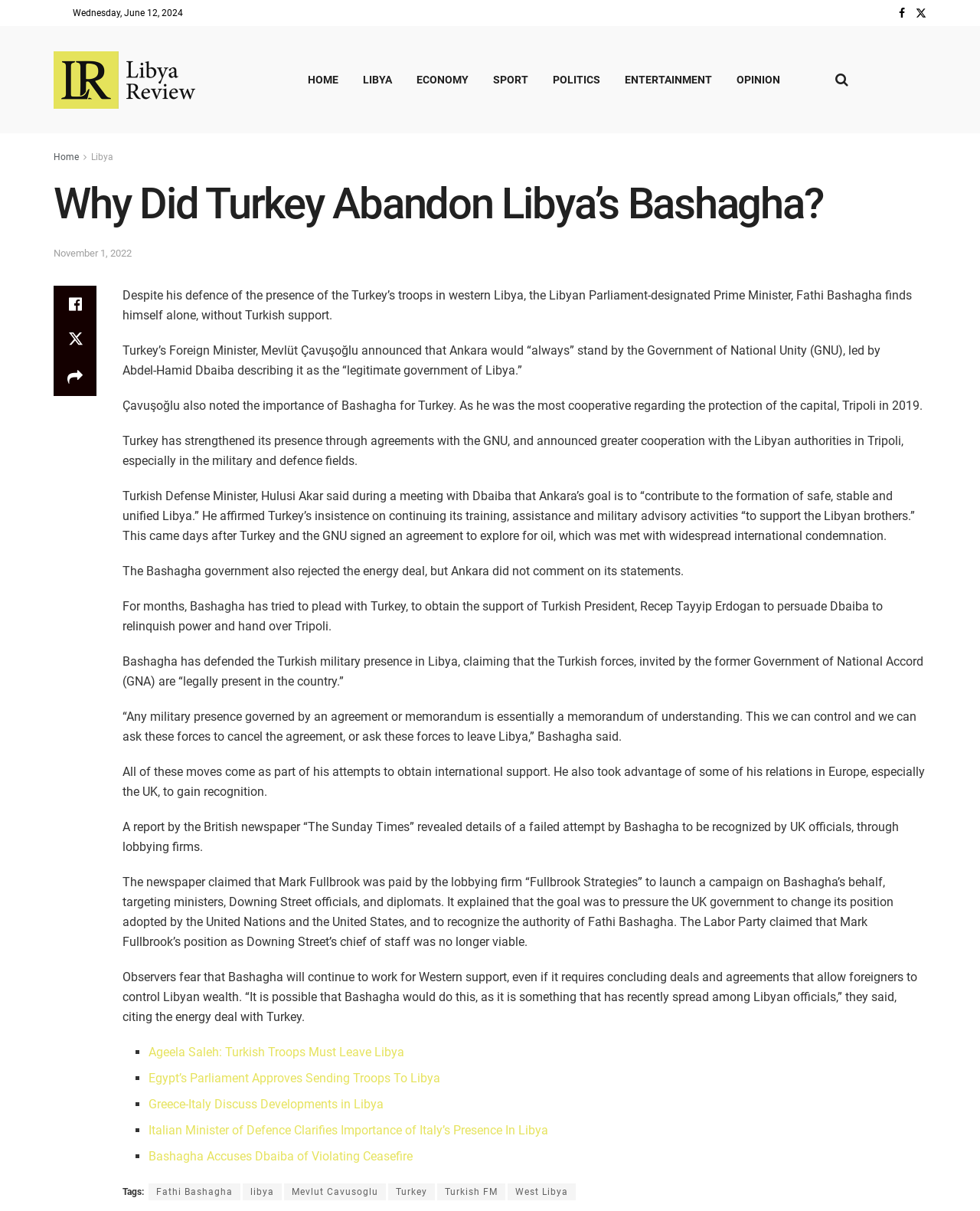Respond with a single word or phrase:
How many links are there in the top navigation menu?

7